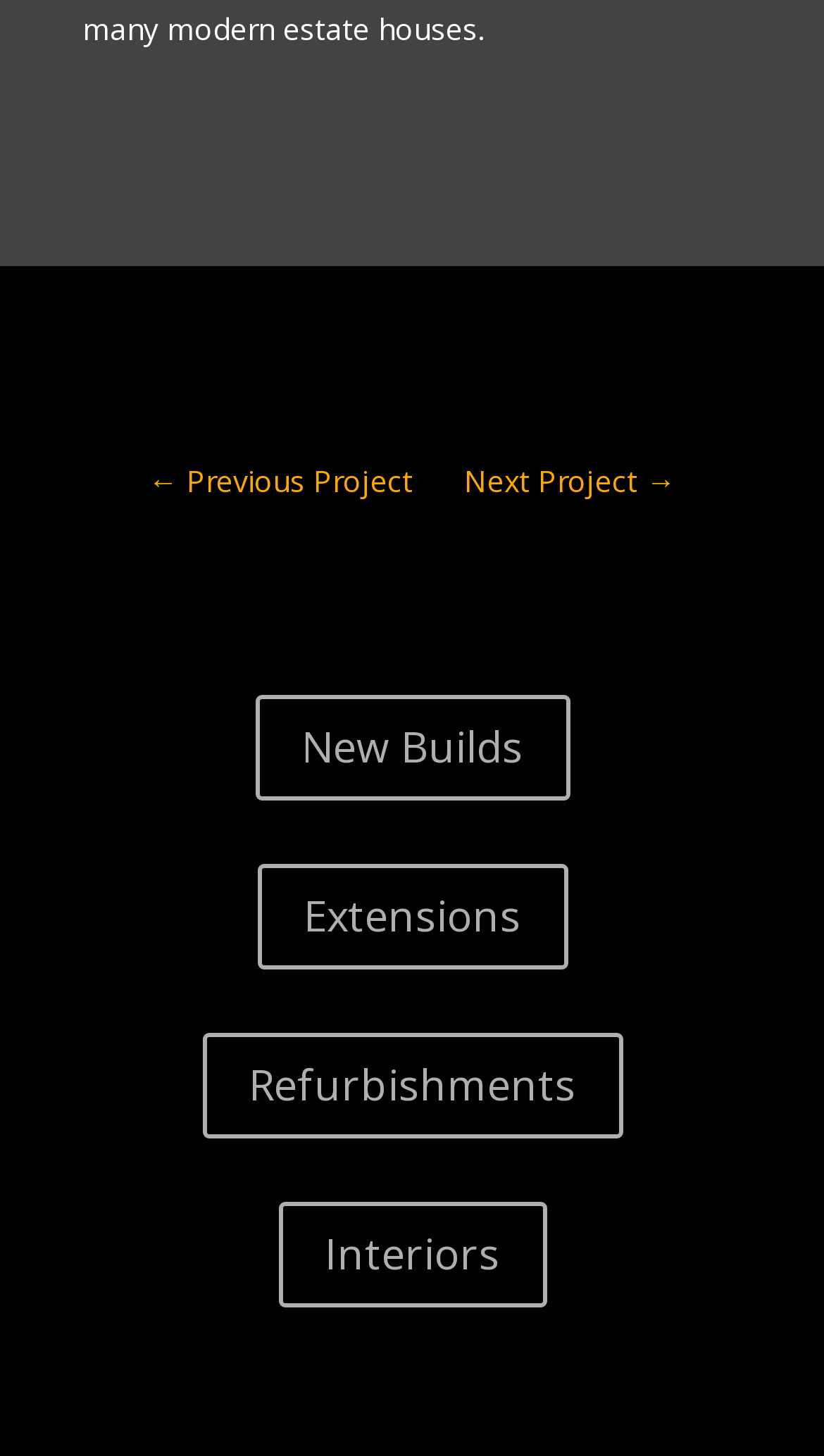Find and provide the bounding box coordinates for the UI element described with: "Pentacles".

None